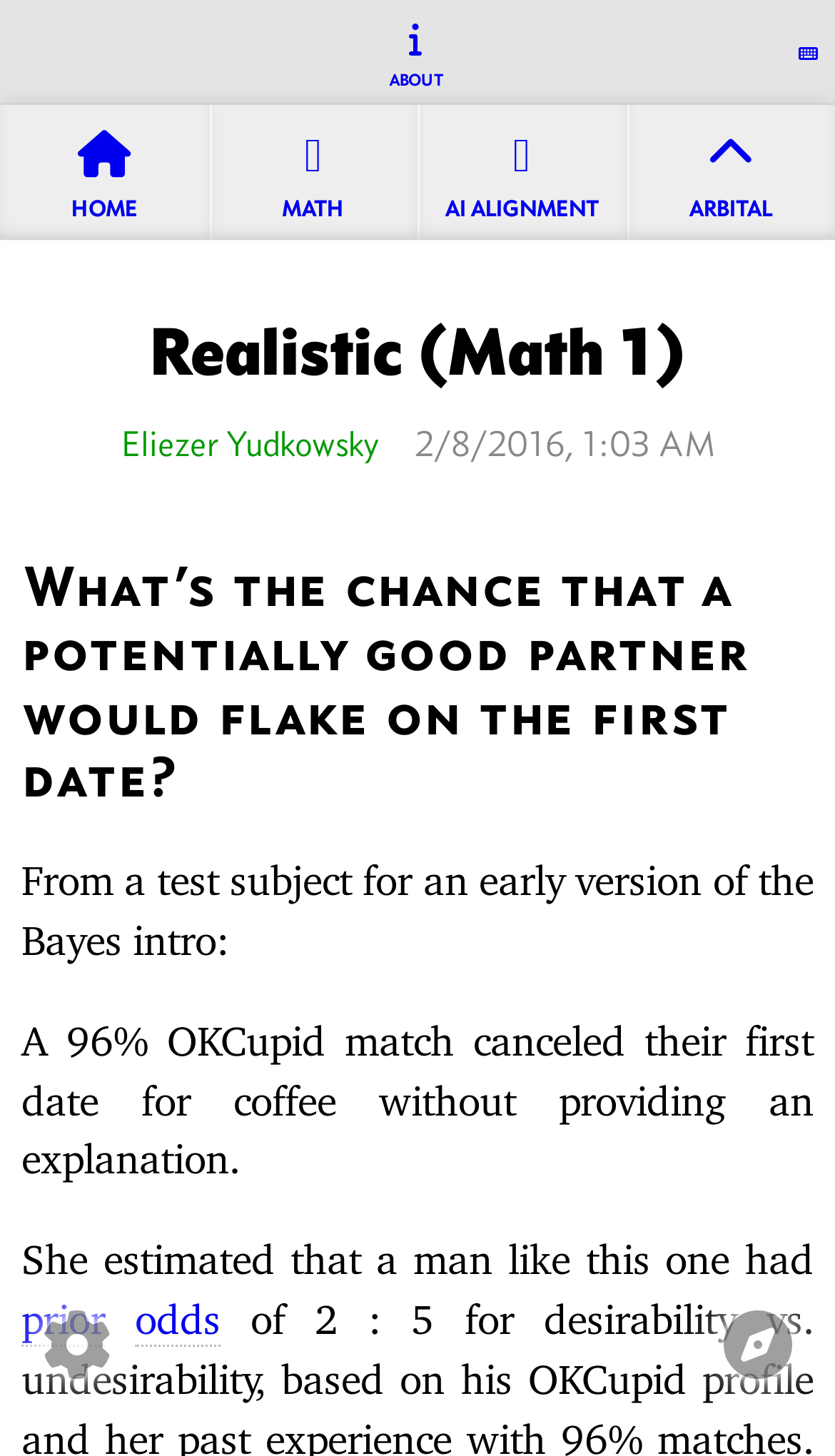Use a single word or phrase to answer the question: 
What is the date of the post?

2/8/2016, 1:03 AM